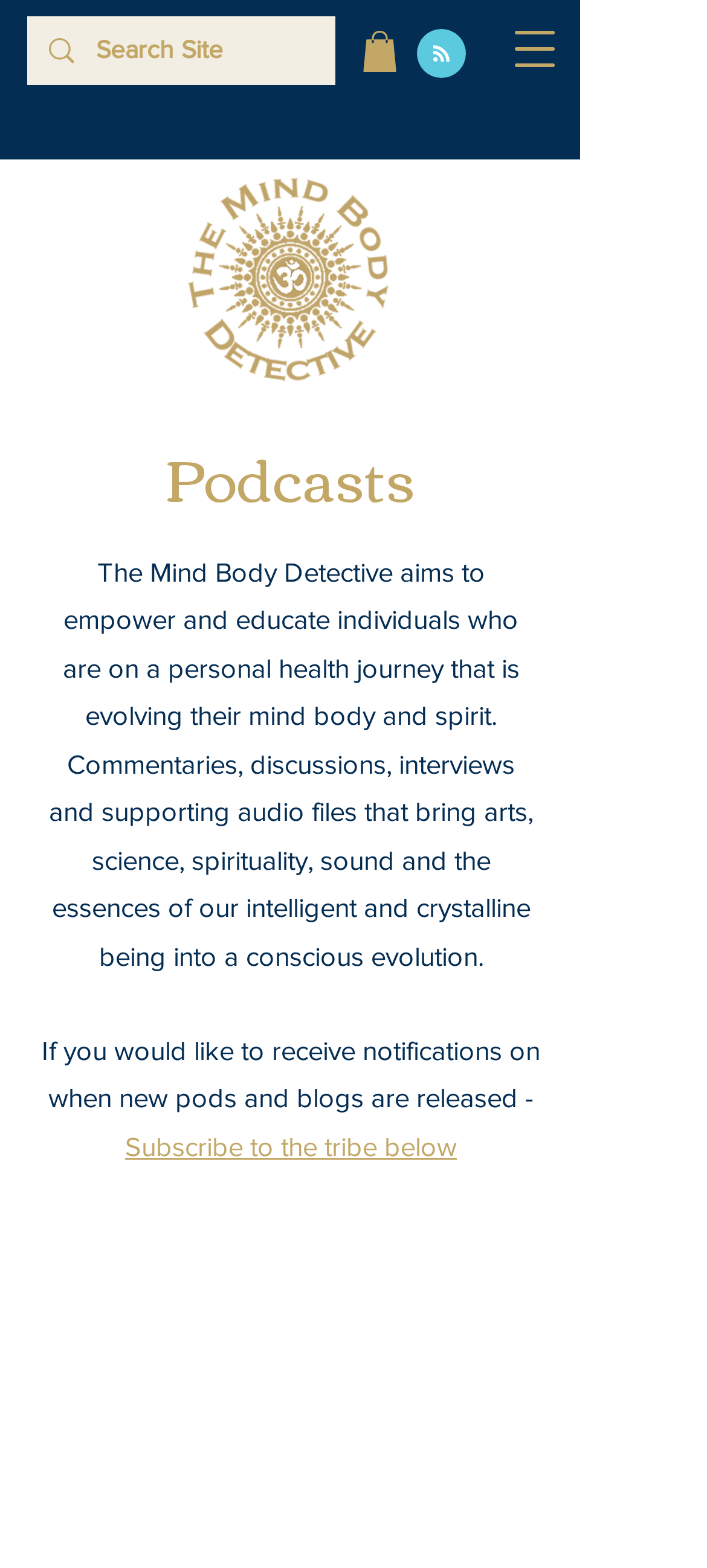How can users receive notifications?
Using the image, elaborate on the answer with as much detail as possible.

Users can receive notifications by subscribing to the tribe, which is mentioned in the heading that says 'If you would like to receive notifications on when new pods and blogs are released - Subscribe to the tribe below' with a link to subscribe.